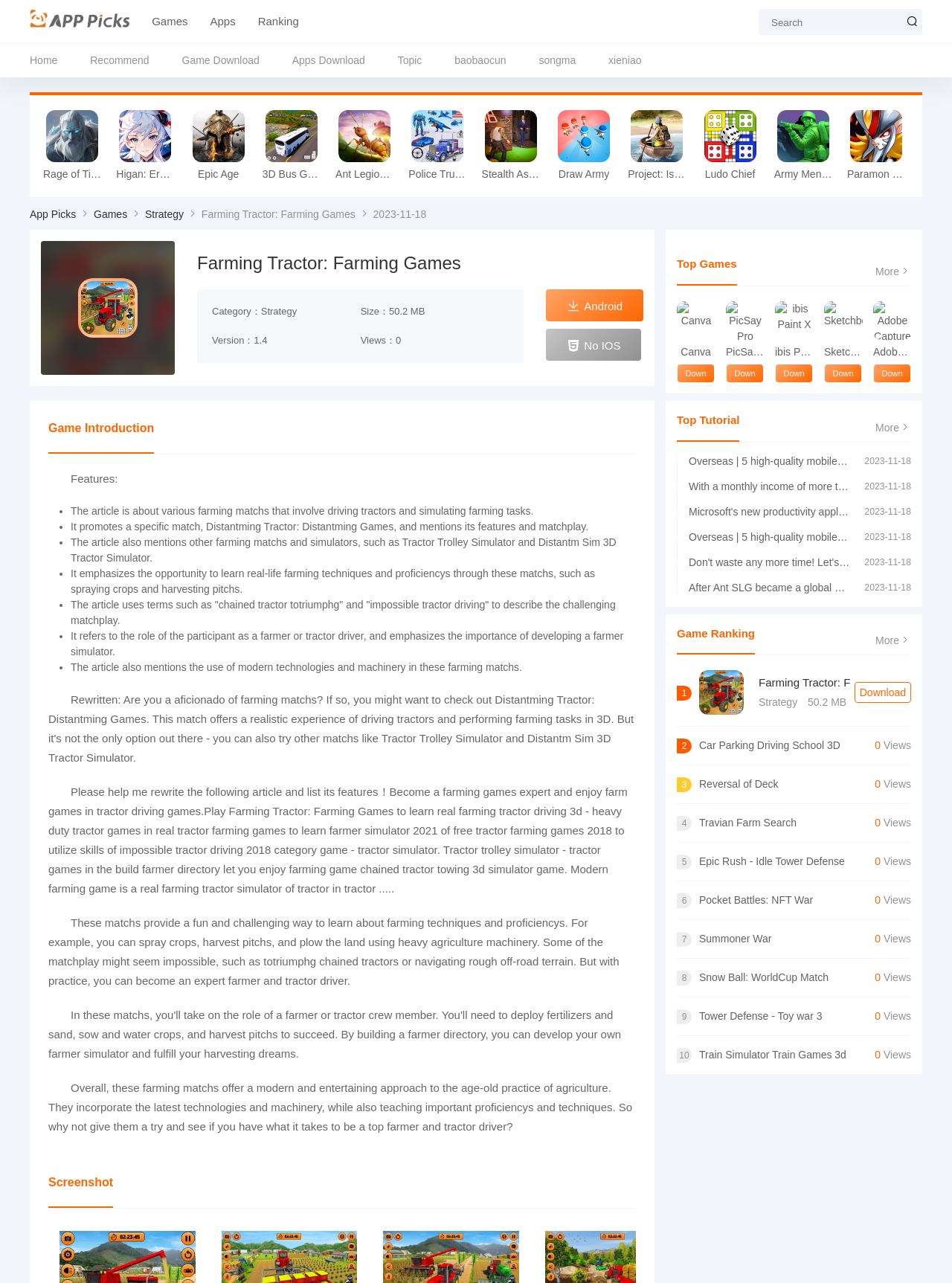What is the name of the game being introduced?
Based on the image, give a concise answer in the form of a single word or short phrase.

Farming Tractor: Farming Games